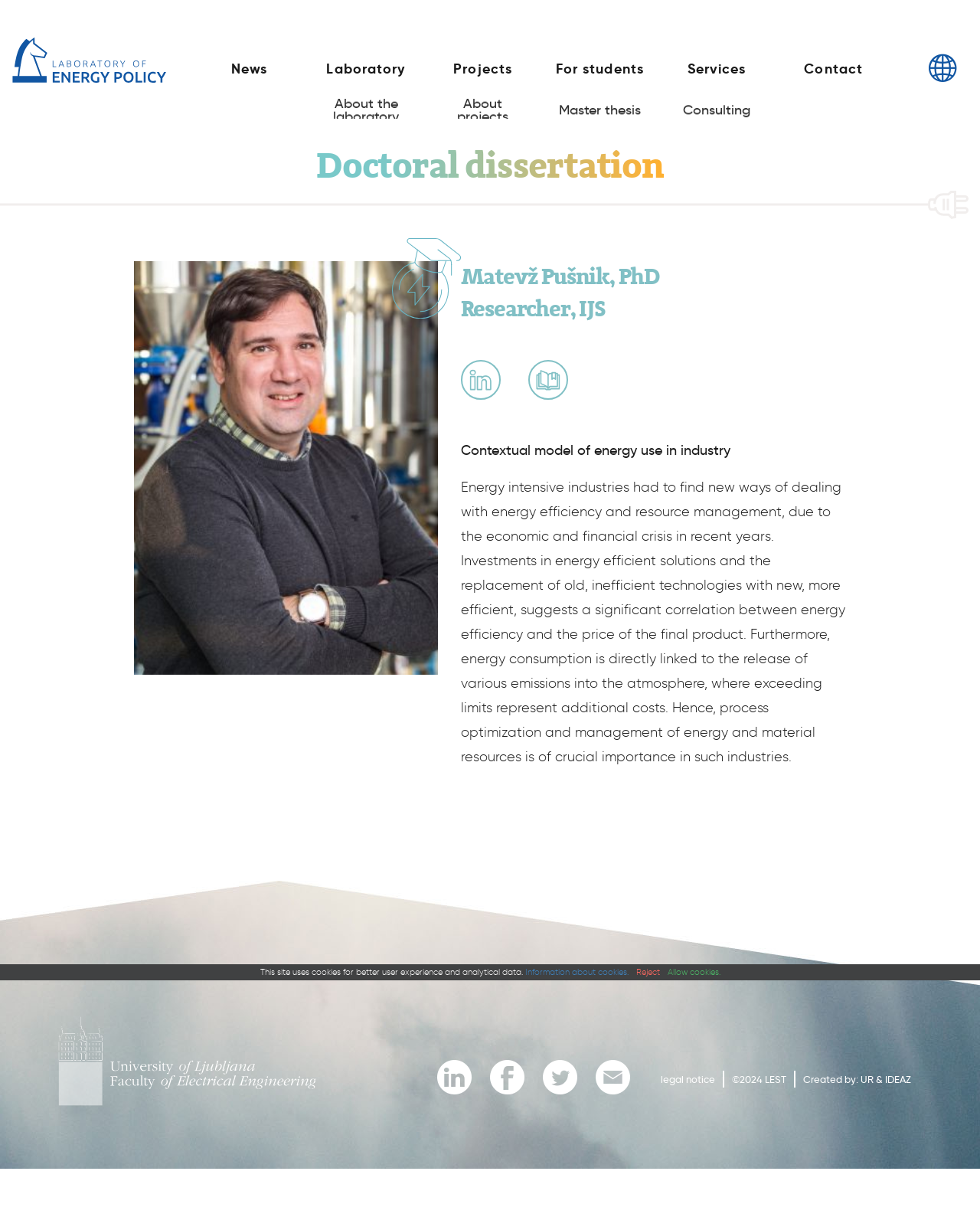Locate the bounding box coordinates of the clickable region to complete the following instruction: "Click on News."

[0.195, 0.04, 0.314, 0.072]